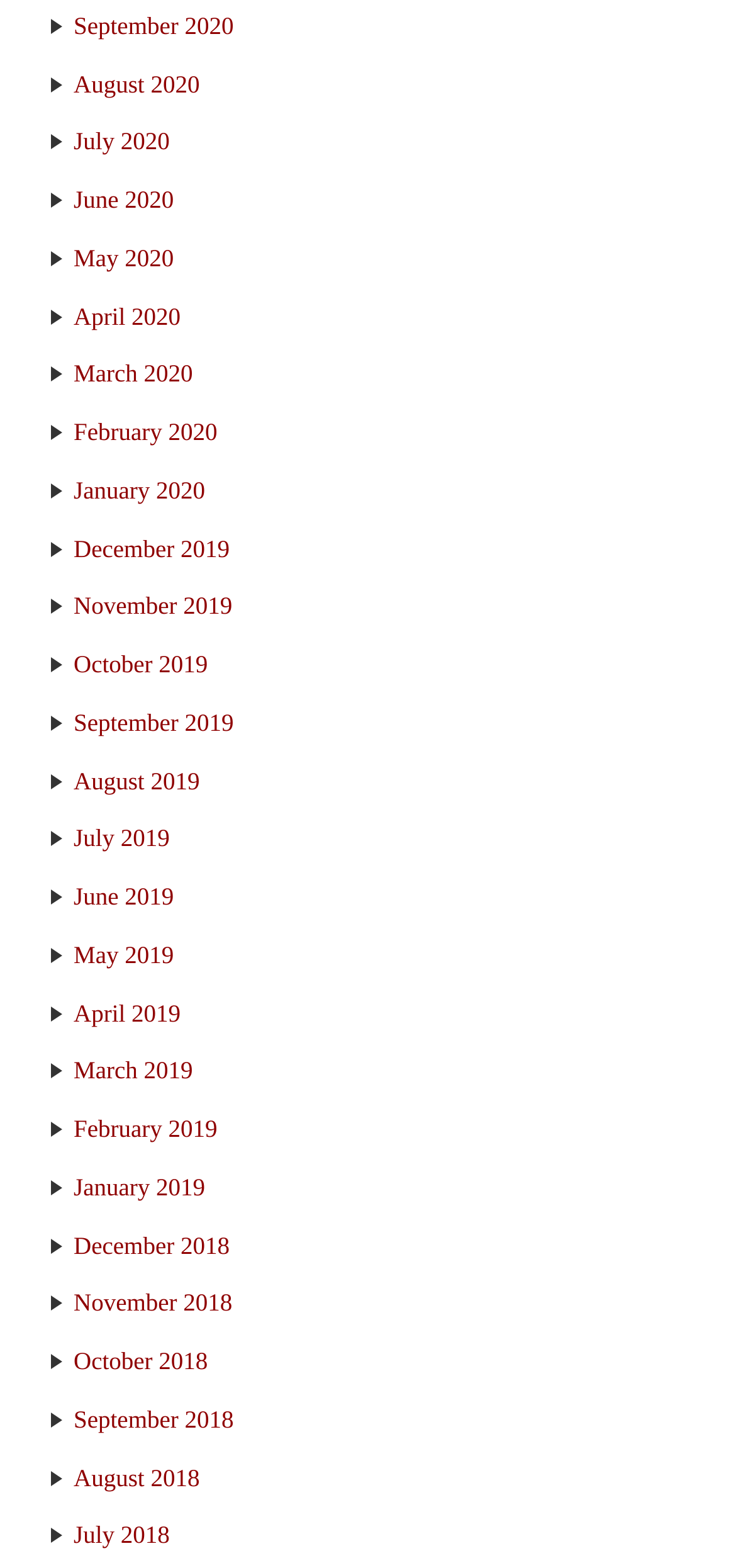What is the earliest month listed?
Please respond to the question thoroughly and include all relevant details.

I looked at the links on the webpage and found that the earliest month listed is January 2018, which is the 24th link from the top.